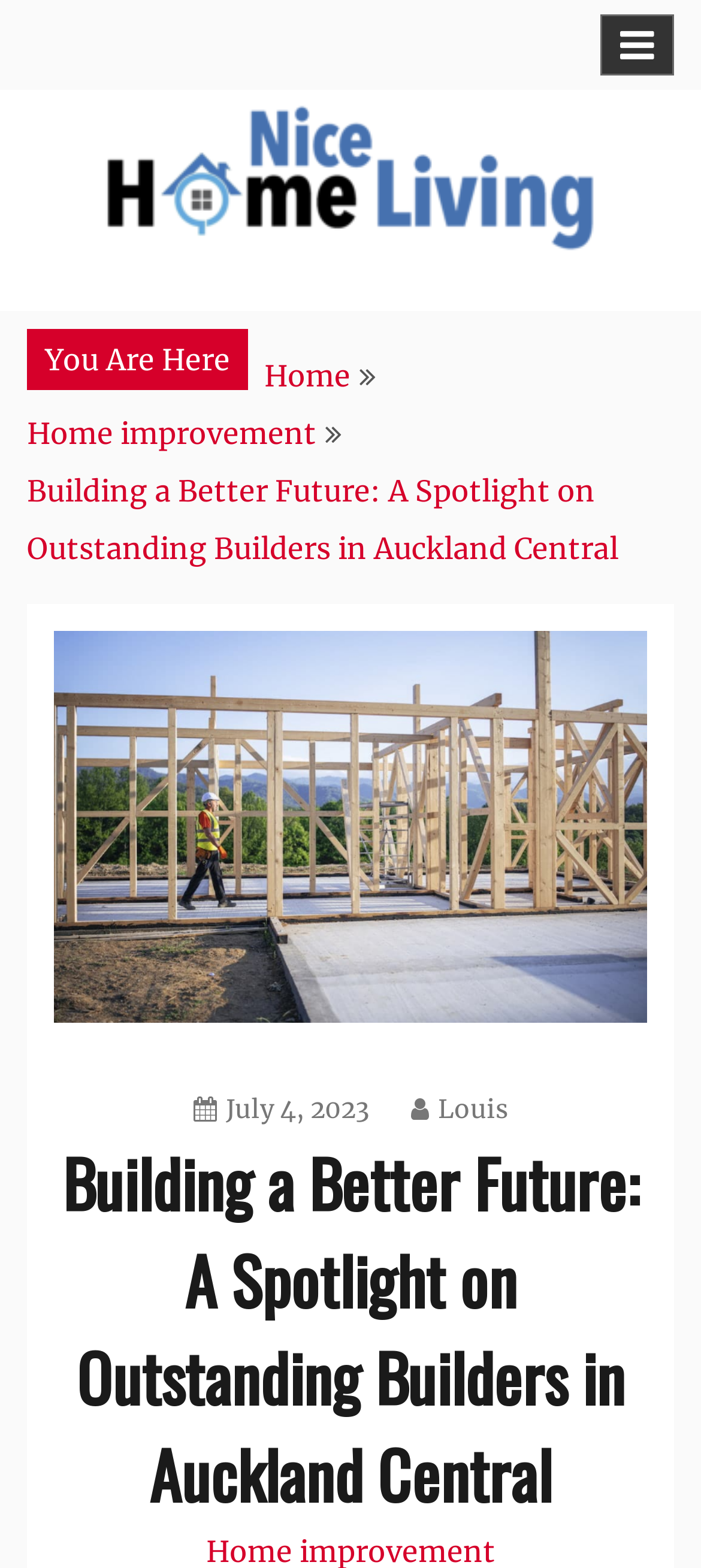Specify the bounding box coordinates of the region I need to click to perform the following instruction: "Click the menu button". The coordinates must be four float numbers in the range of 0 to 1, i.e., [left, top, right, bottom].

[0.856, 0.009, 0.962, 0.048]